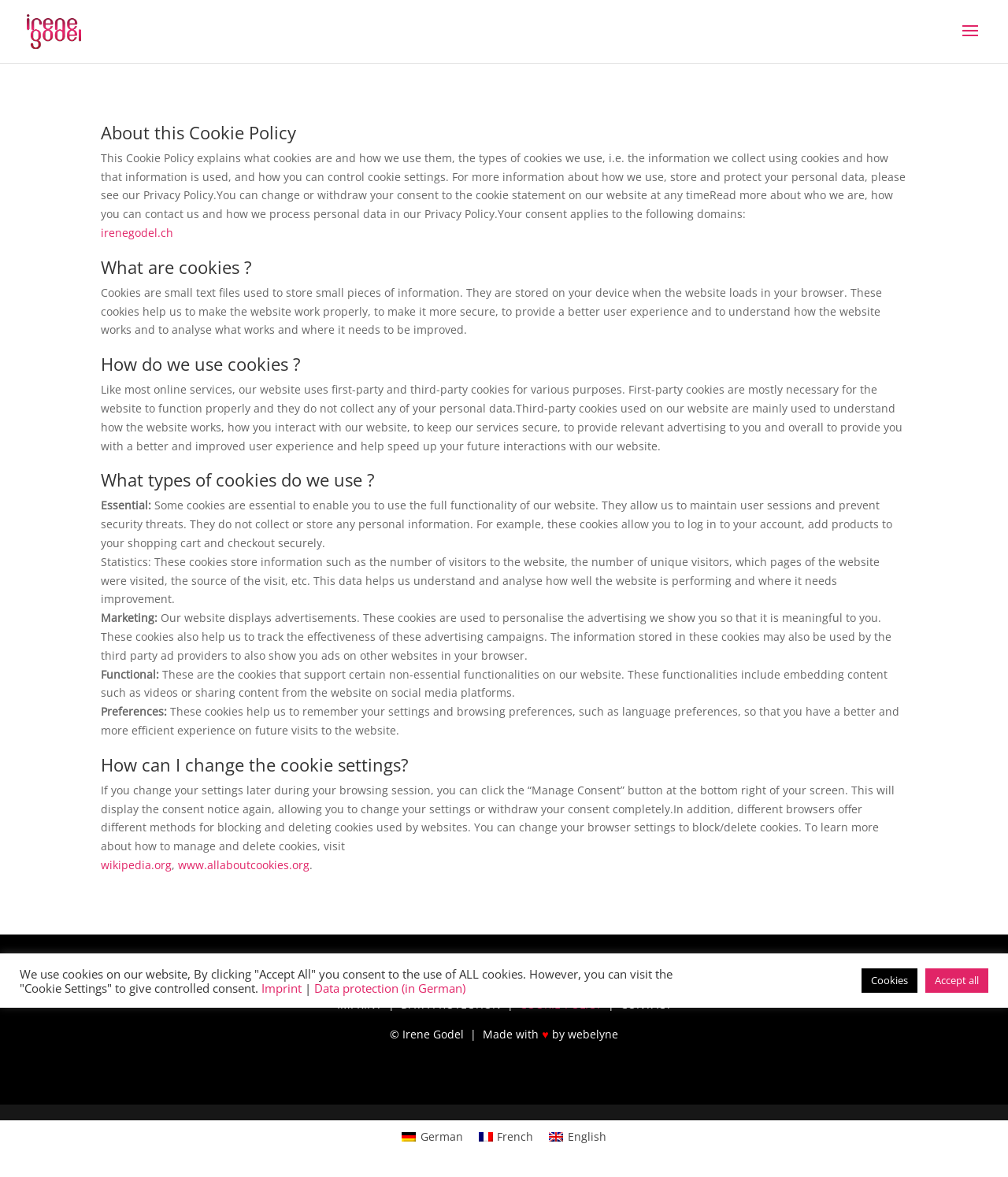What is the purpose of essential cookies?
Craft a detailed and extensive response to the question.

According to the webpage, essential cookies are necessary to enable the full functionality of the website, allowing users to log in to their account, add products to their shopping cart, and checkout securely.